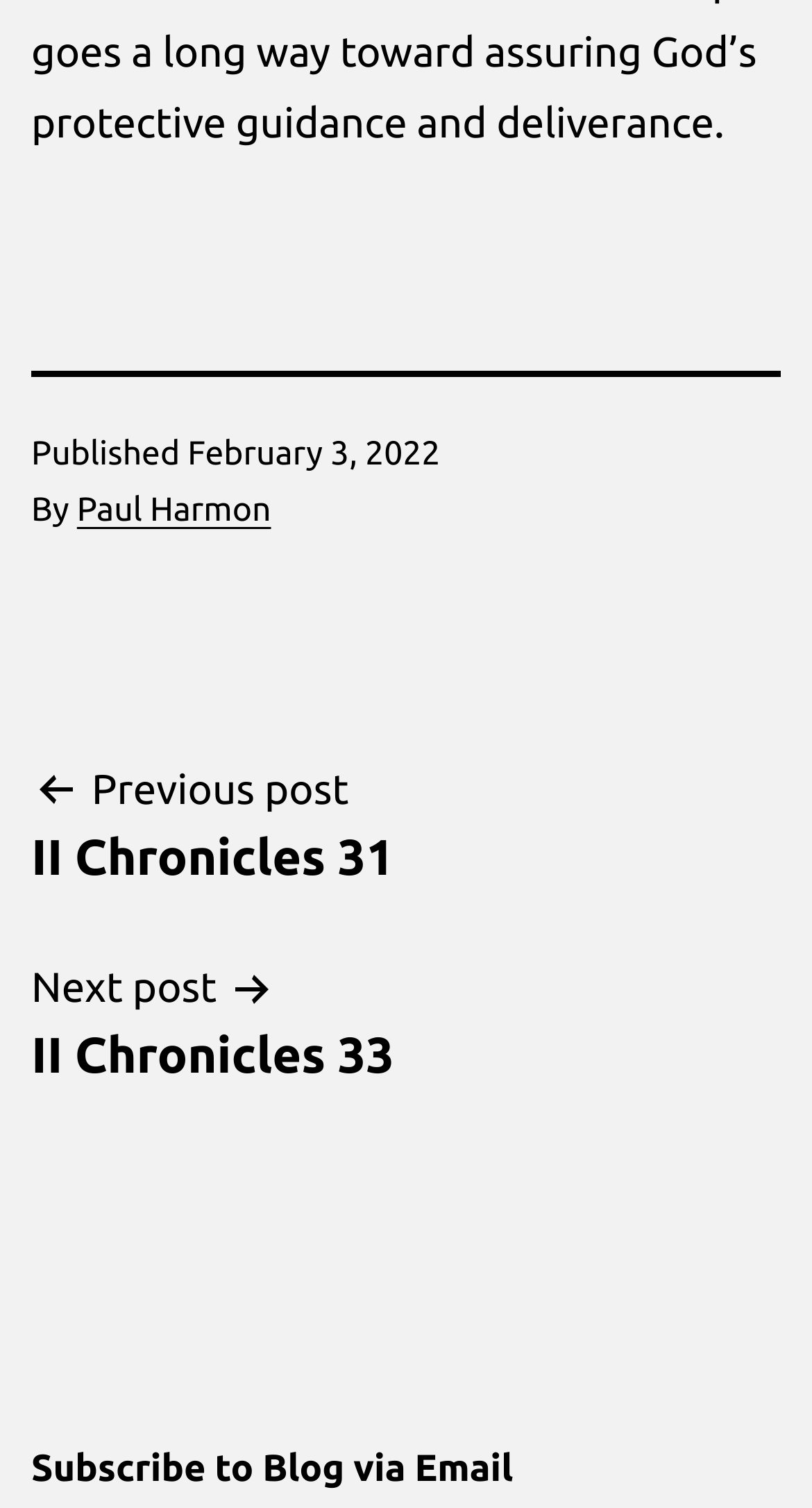Please examine the image and provide a detailed answer to the question: What is the category of this post?

The category of this post can be found in the footer section, where it says 'Categorized as' followed by a link to 'The Word Made Fresh'.